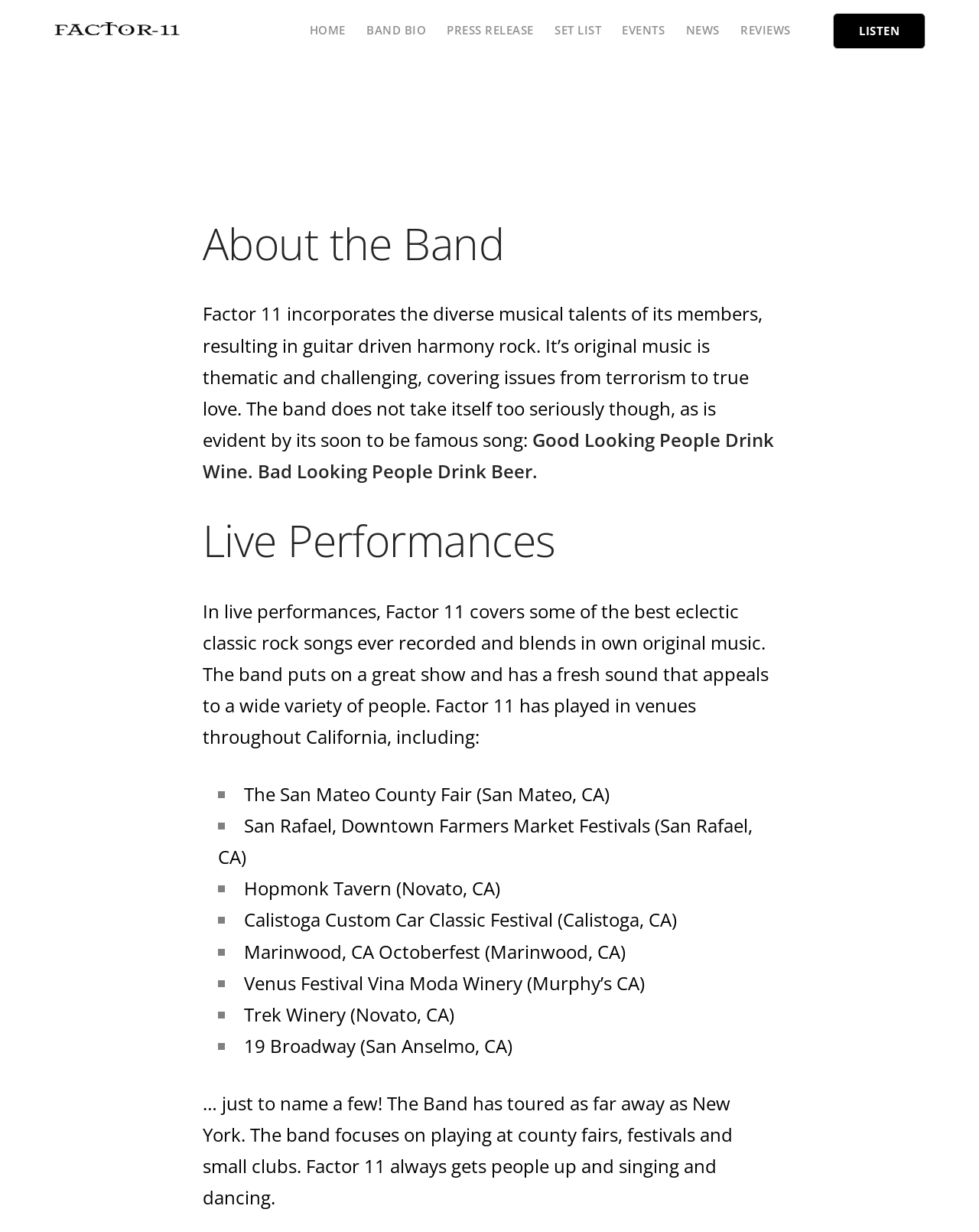Provide the bounding box coordinates of the HTML element this sentence describes: "Events". The bounding box coordinates consist of four float numbers between 0 and 1, i.e., [left, top, right, bottom].

[0.636, 0.018, 0.679, 0.031]